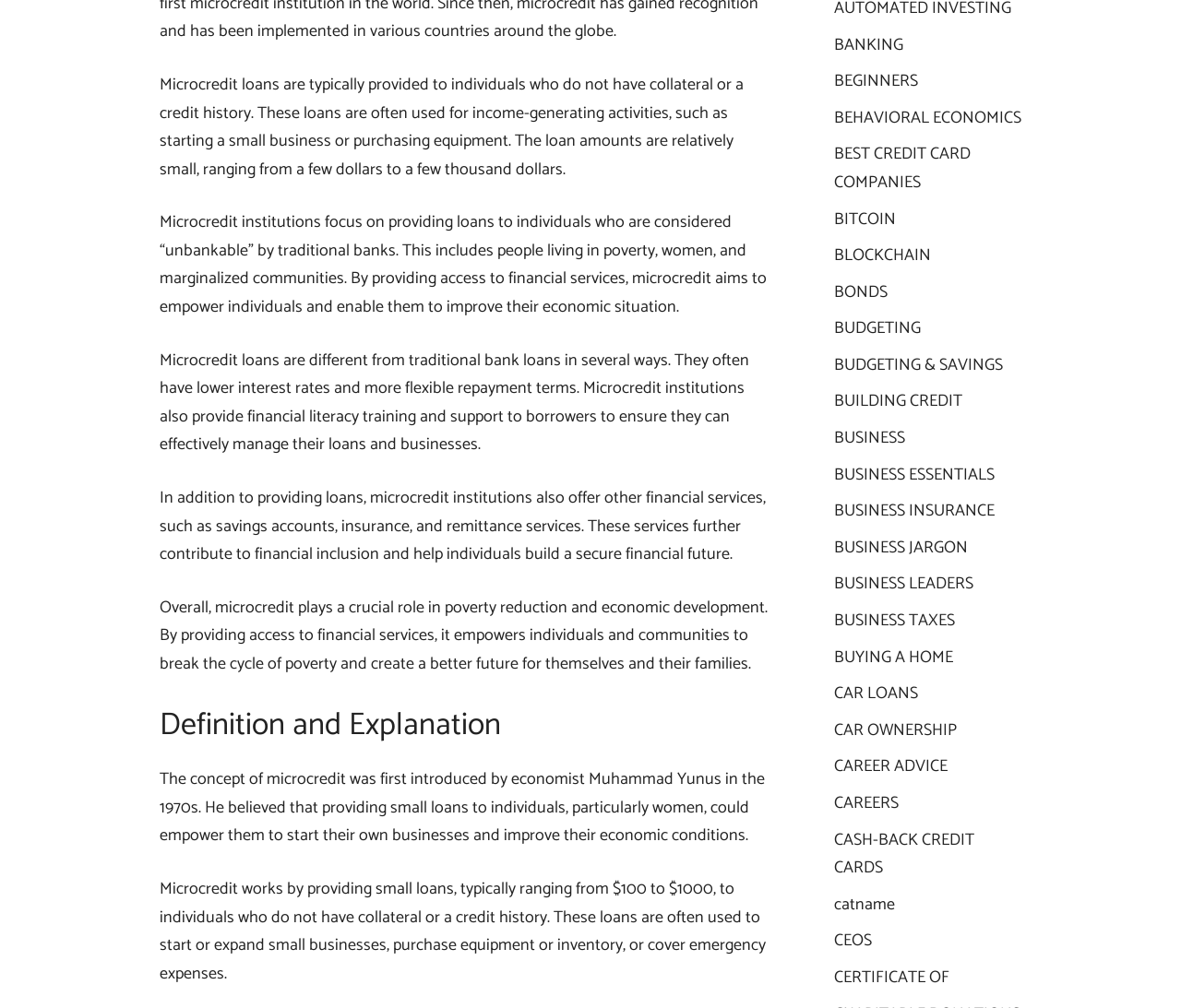Locate the bounding box for the described UI element: "BEHAVIORAL ECONOMICS". Ensure the coordinates are four float numbers between 0 and 1, formatted as [left, top, right, bottom].

[0.706, 0.103, 0.865, 0.131]